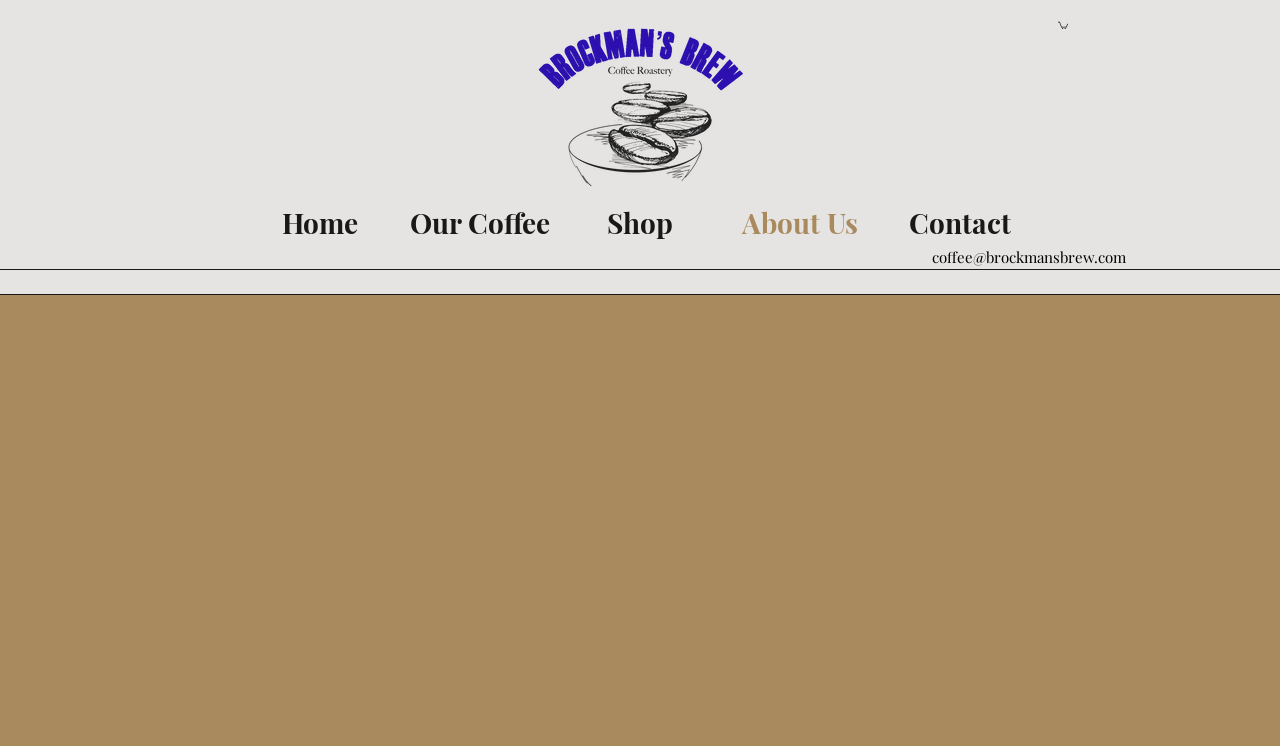What is the location of the 'About Us' heading?
Refer to the image and provide a one-word or short phrase answer.

Middle left